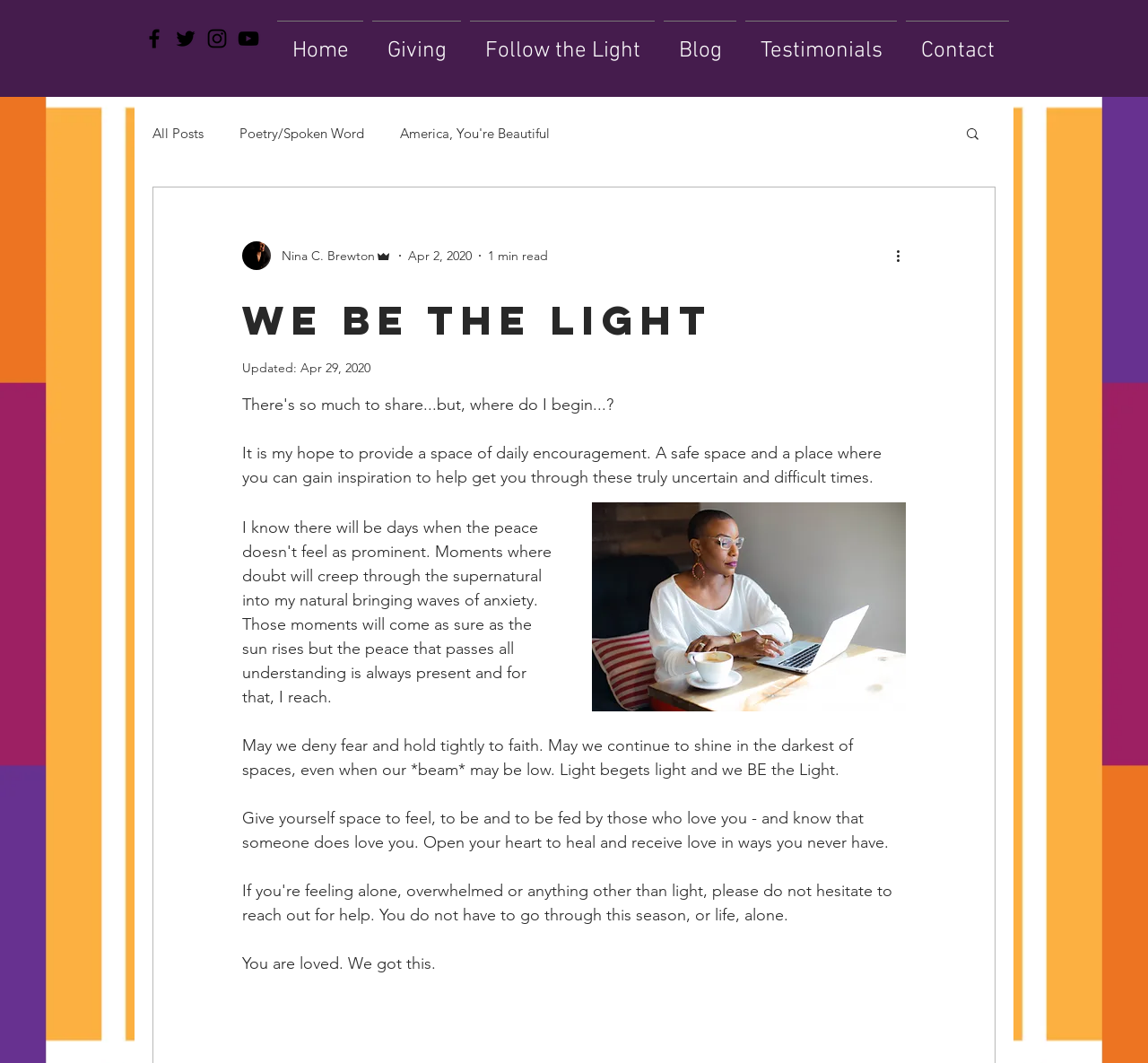Find the bounding box coordinates of the clickable area that will achieve the following instruction: "Search for something".

[0.84, 0.118, 0.855, 0.136]